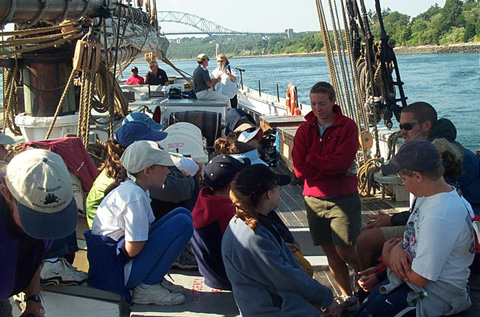What is the instructor doing in the scene? From the image, respond with a single word or brief phrase.

Guiding the conversation